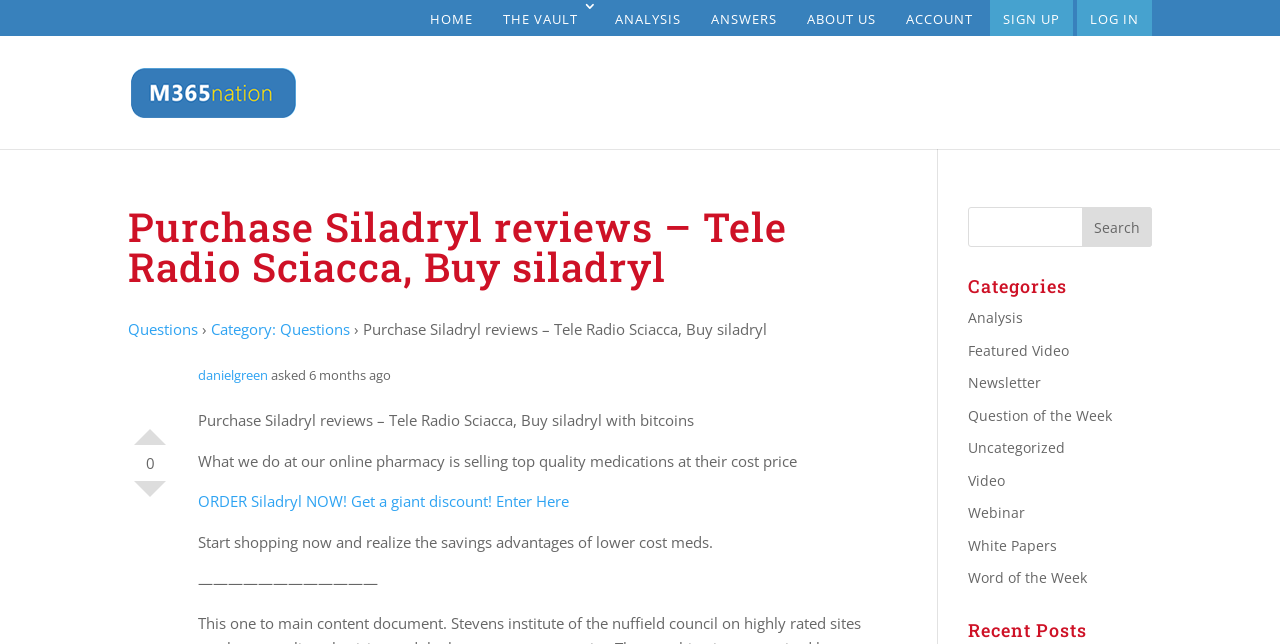Identify the main heading of the webpage and provide its text content.

Purchase Siladryl reviews – Tele Radio Sciacca, Buy siladryl